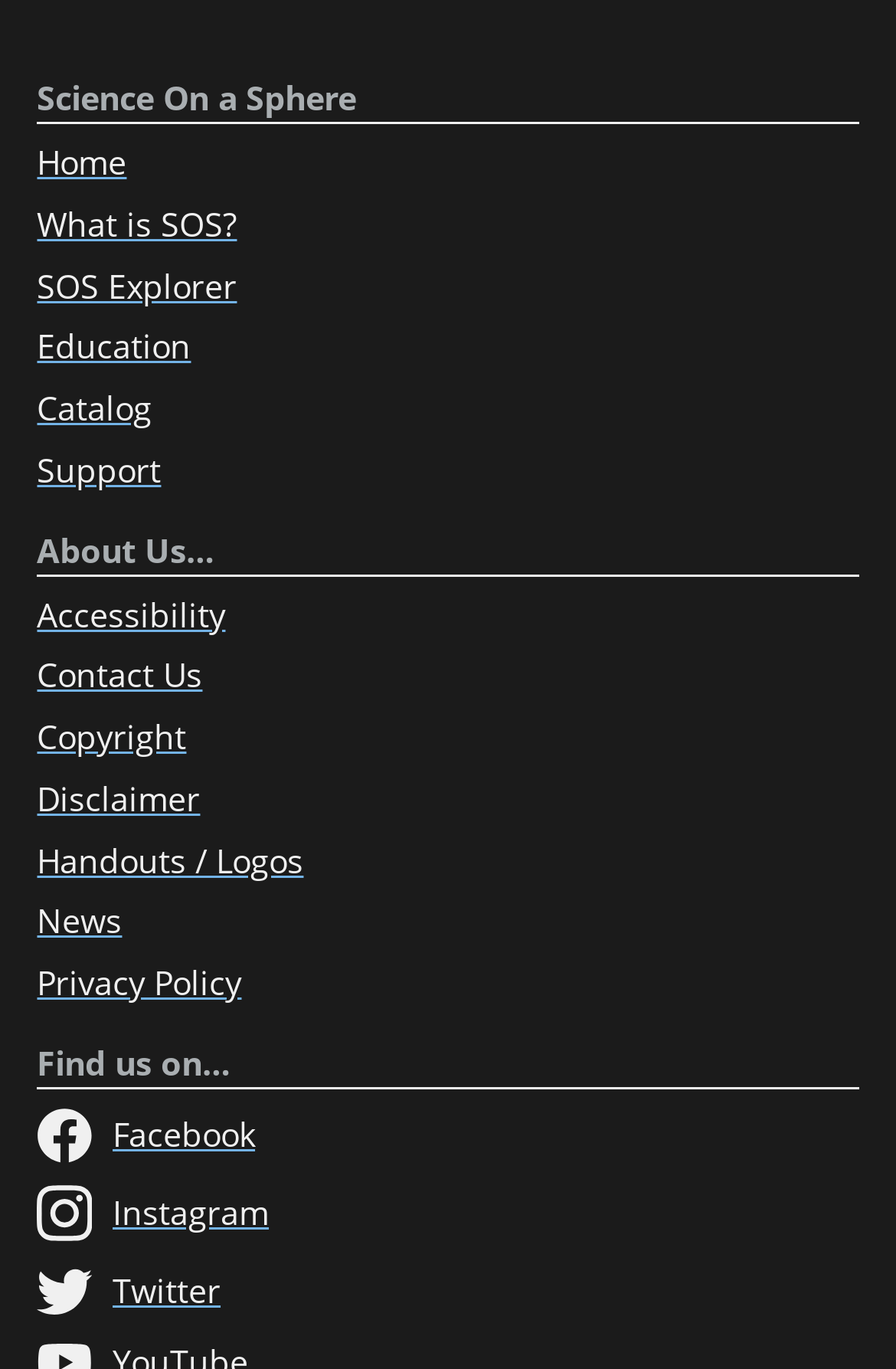Pinpoint the bounding box coordinates of the clickable area necessary to execute the following instruction: "Contact Us". The coordinates should be given as four float numbers between 0 and 1, namely [left, top, right, bottom].

[0.041, 0.477, 0.226, 0.509]